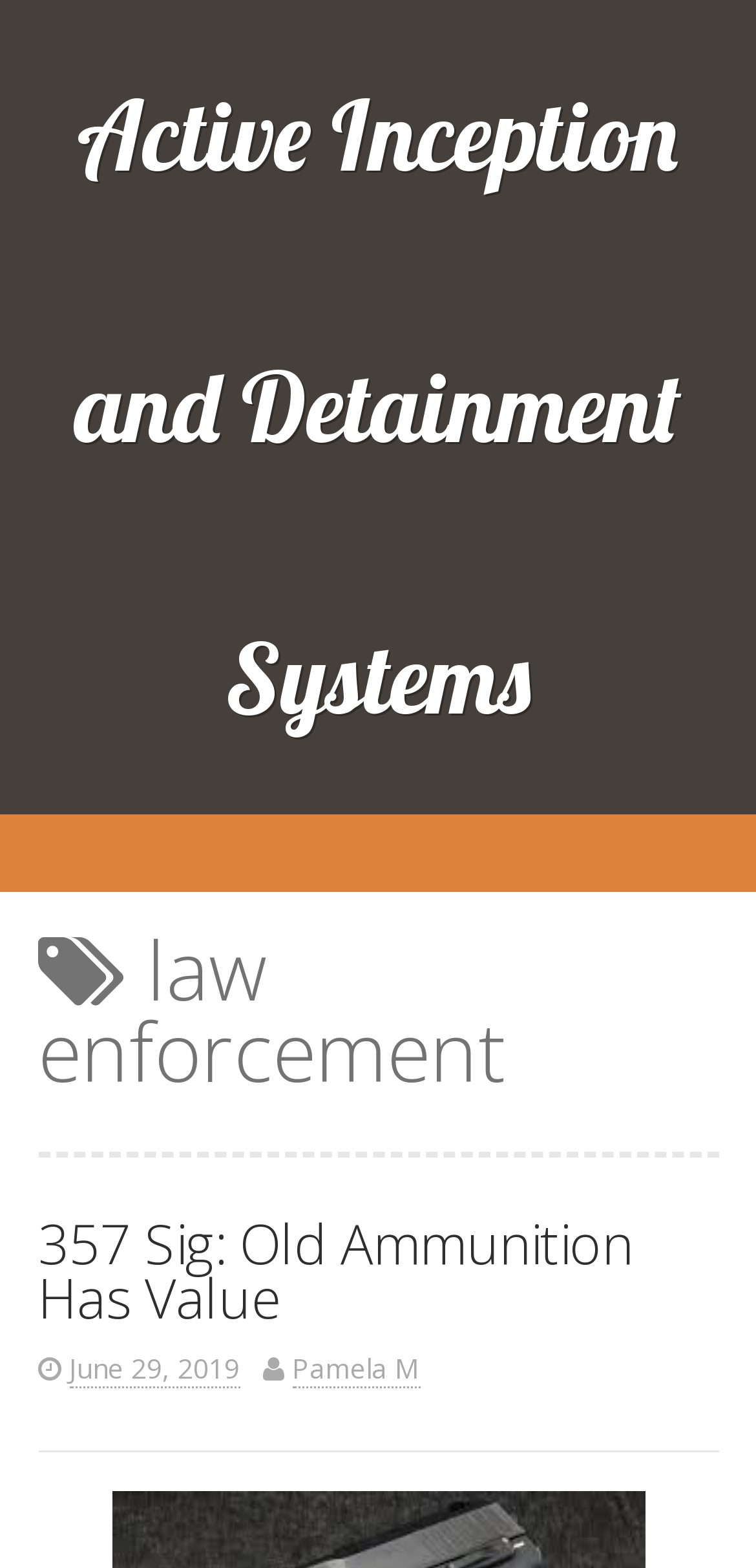Identify and extract the heading text of the webpage.

Active Inception and Detainment Systems